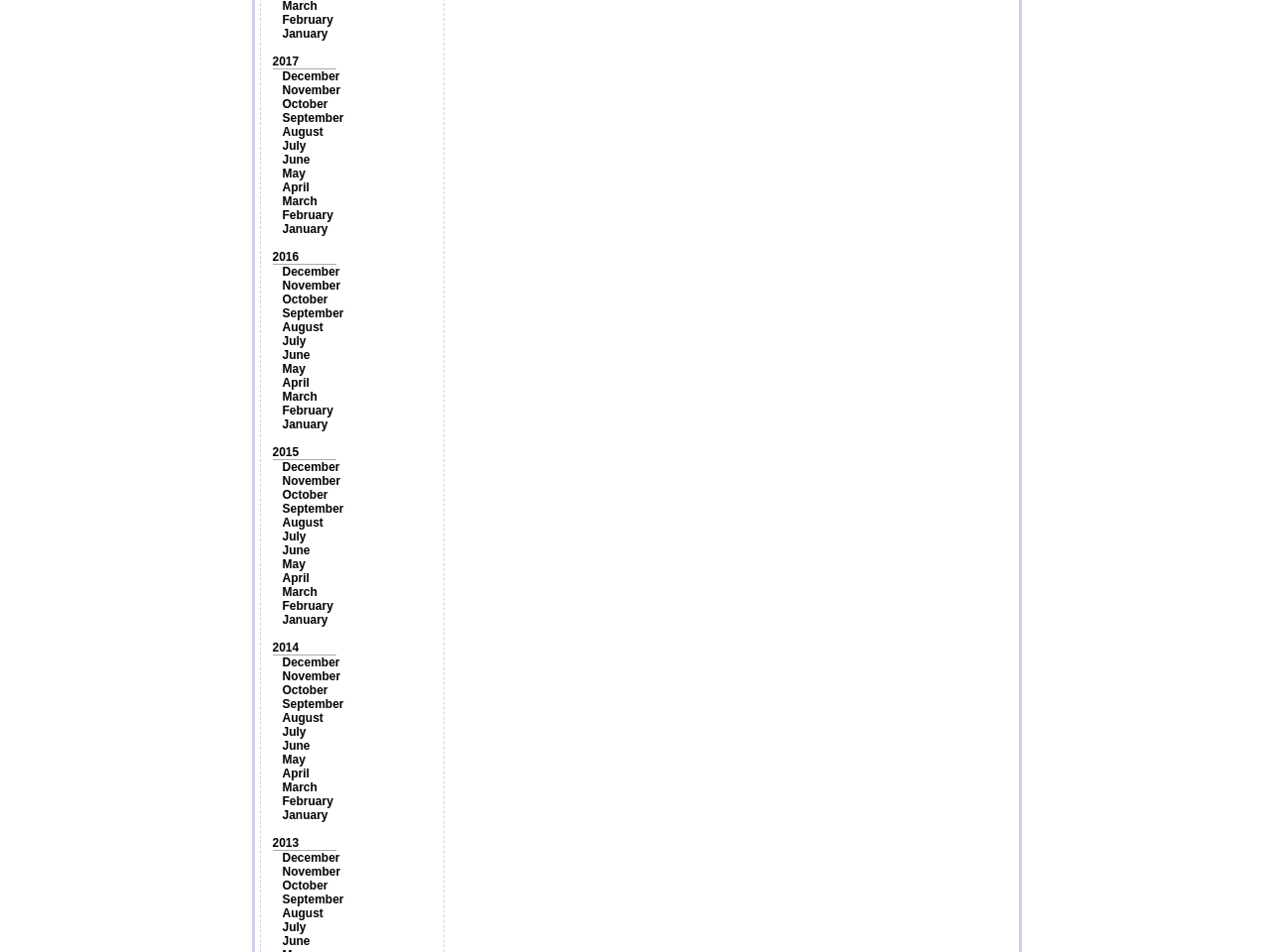Provide a brief response to the question using a single word or phrase: 
What is the latest month listed for 2014?

December